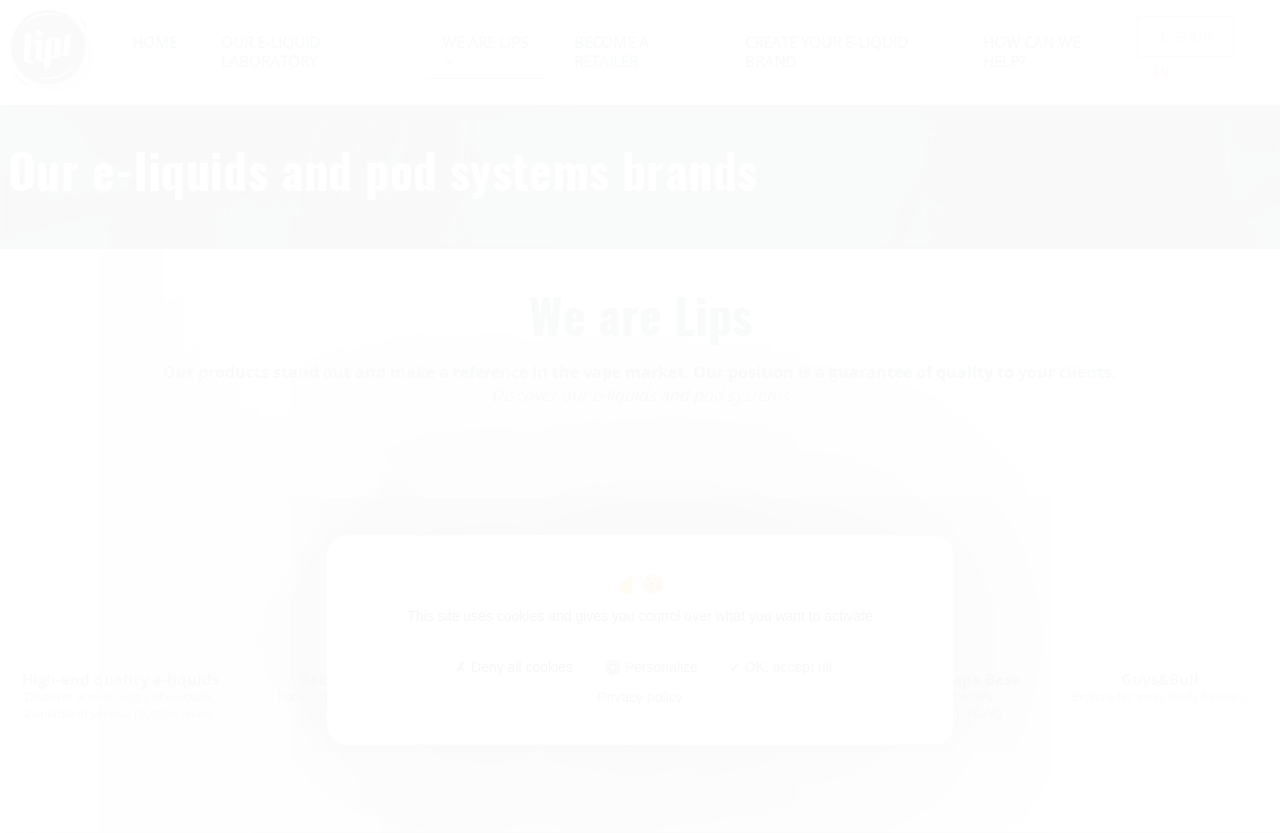Identify and generate the primary title of the webpage.

Our e-liquids and pod systems brands